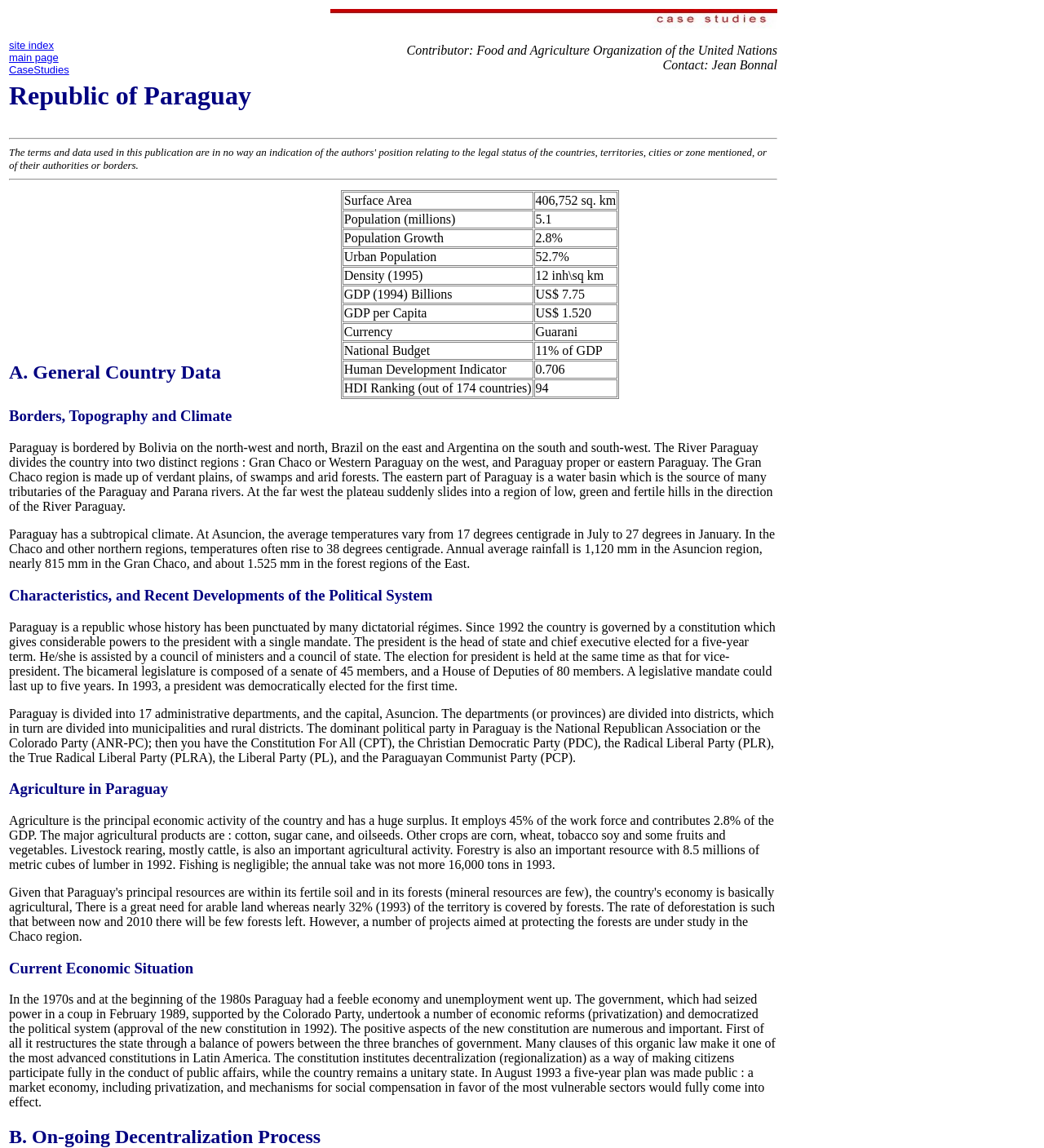Please find the bounding box for the UI element described by: "CaseStudies".

[0.009, 0.055, 0.066, 0.066]